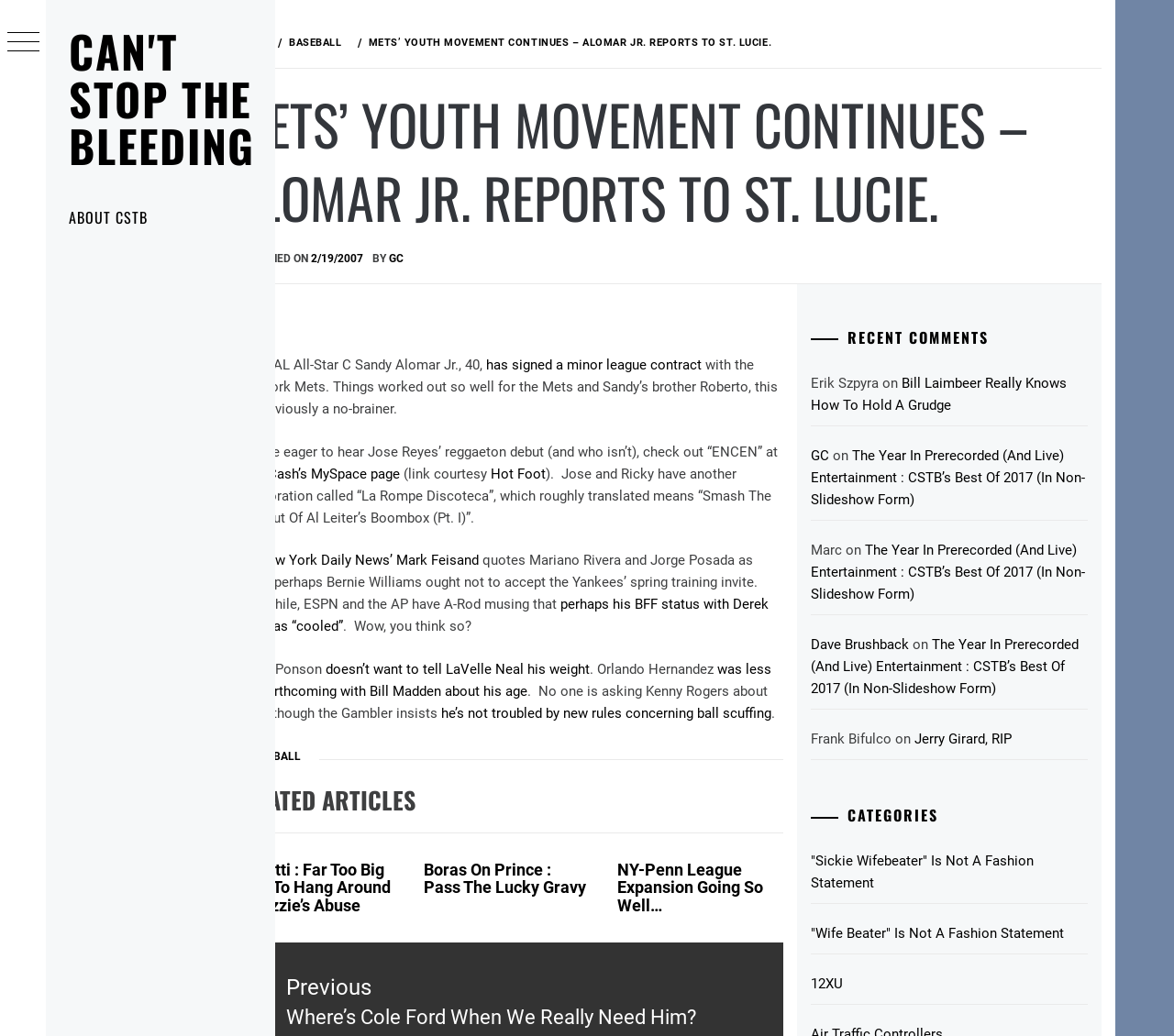Please identify the bounding box coordinates of the element's region that I should click in order to complete the following instruction: "Read the article 'METS’ YOUTH MOVEMENT CONTINUES – ALOMAR JR. REPORTS TO ST. LUCIE.'". The bounding box coordinates consist of four float numbers between 0 and 1, i.e., [left, top, right, bottom].

[0.296, 0.084, 0.938, 0.226]